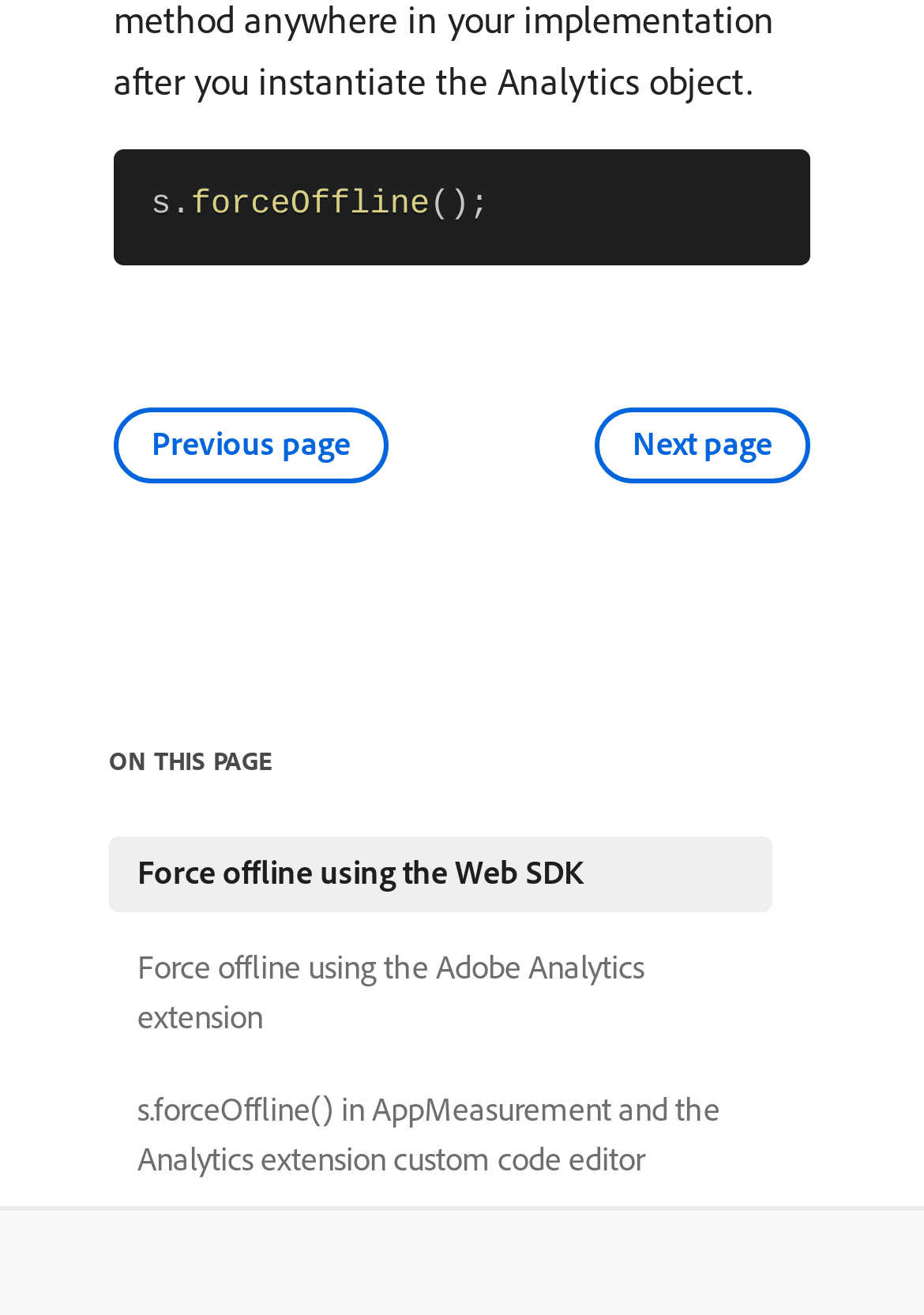What is the text on the first button?
Please provide a comprehensive answer based on the visual information in the image.

The first button has the text 'Copy' based on the OCR text of the button element with bounding box coordinates [0.502, 0.121, 0.59, 0.167]